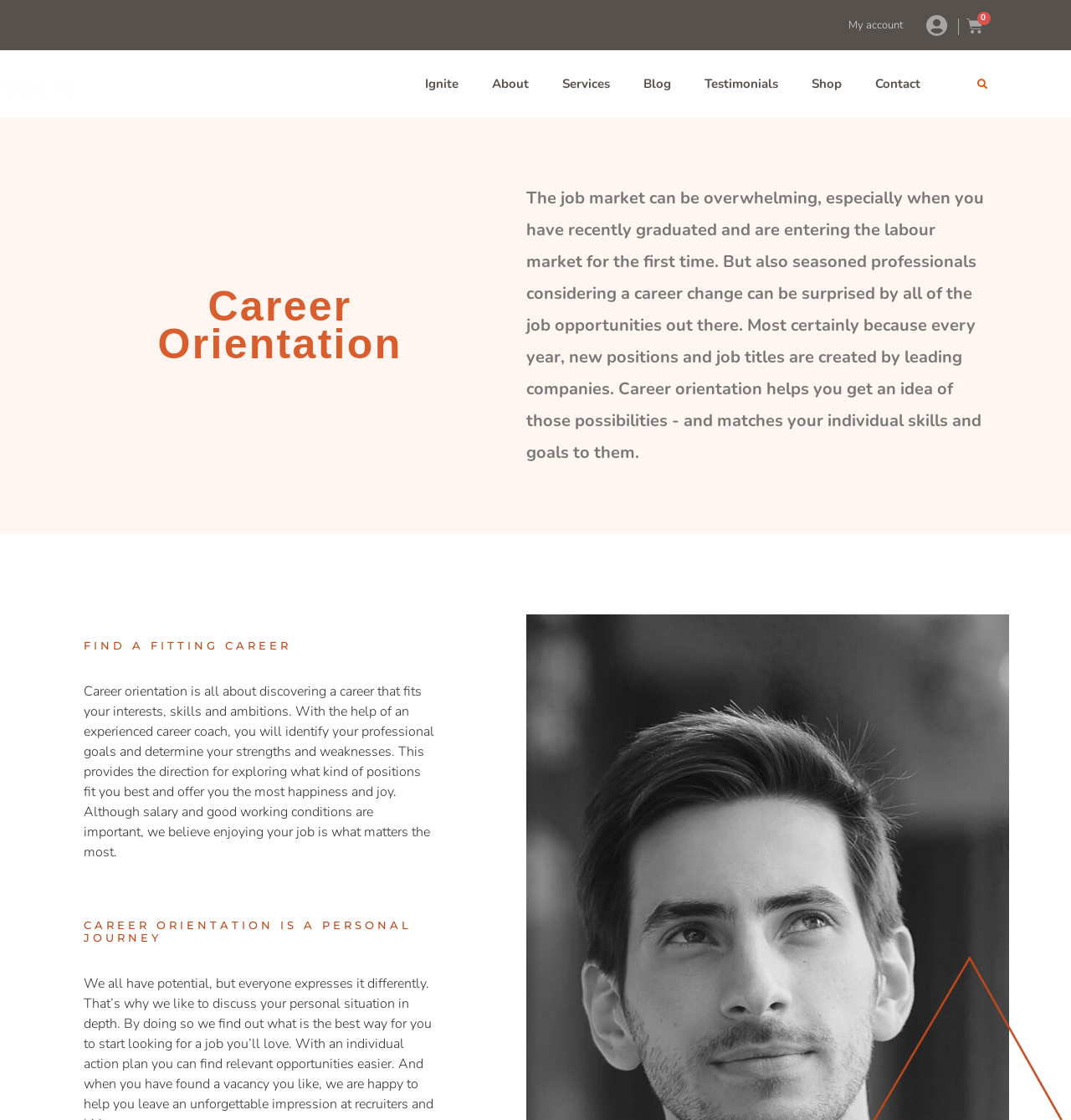Use a single word or phrase to answer the question:
How many navigation links are available?

8